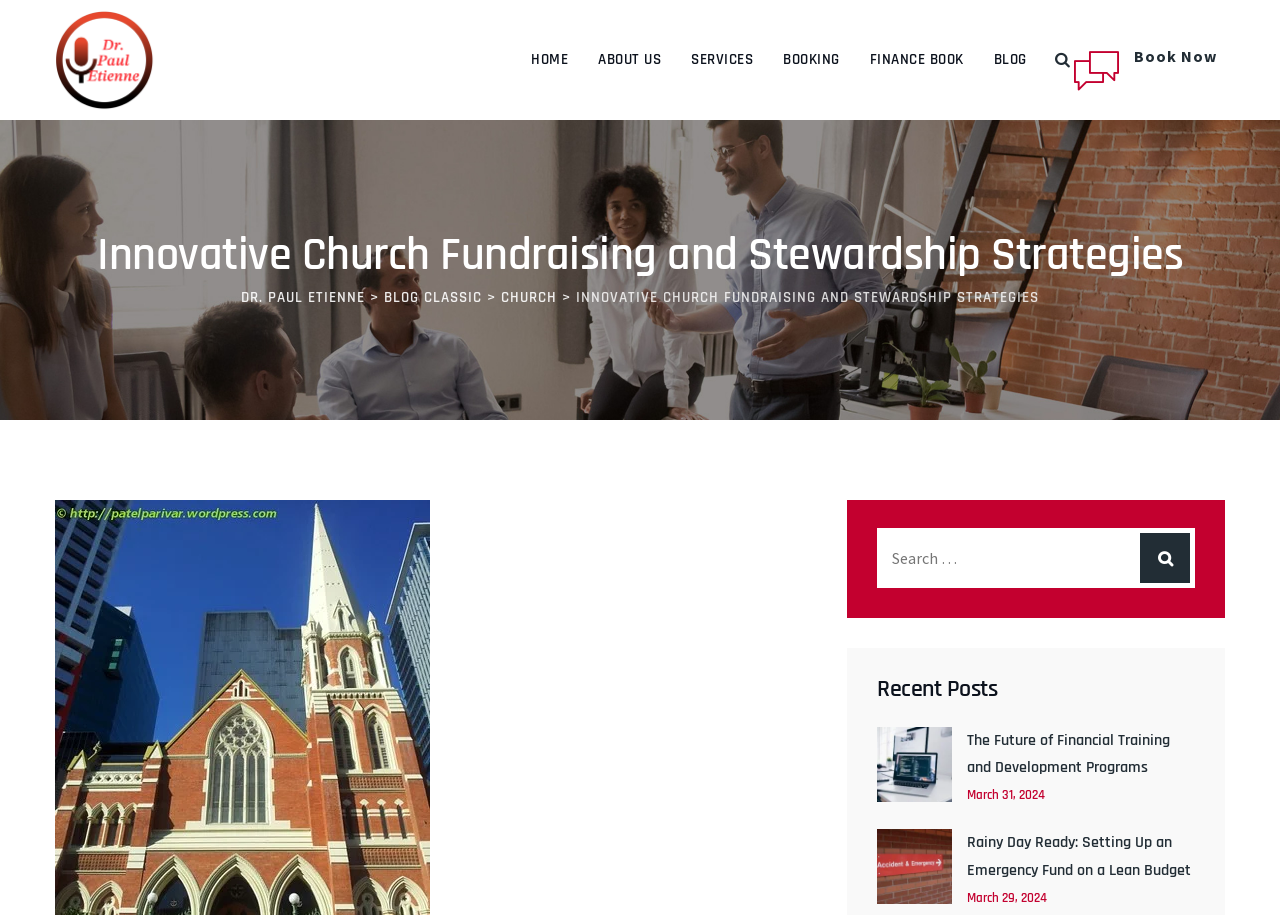Determine the bounding box coordinates of the section to be clicked to follow the instruction: "View the 20-21 Continuous Improvement Plan". The coordinates should be given as four float numbers between 0 and 1, formatted as [left, top, right, bottom].

None